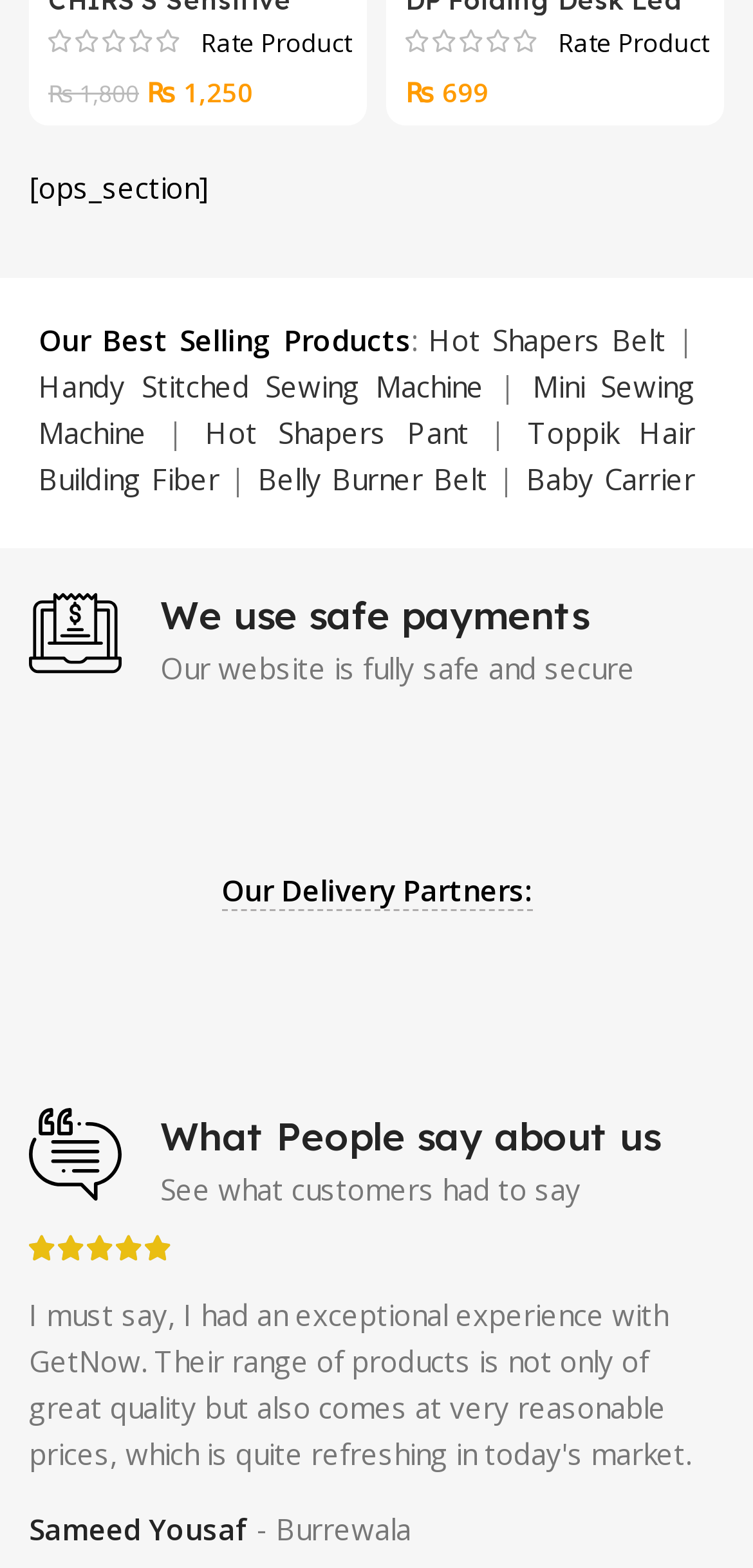What is the original price of the product?
Carefully examine the image and provide a detailed answer to the question.

The original price of the product is mentioned in the text 'Original price was: ₨1,800.' which is located at the top of the webpage.